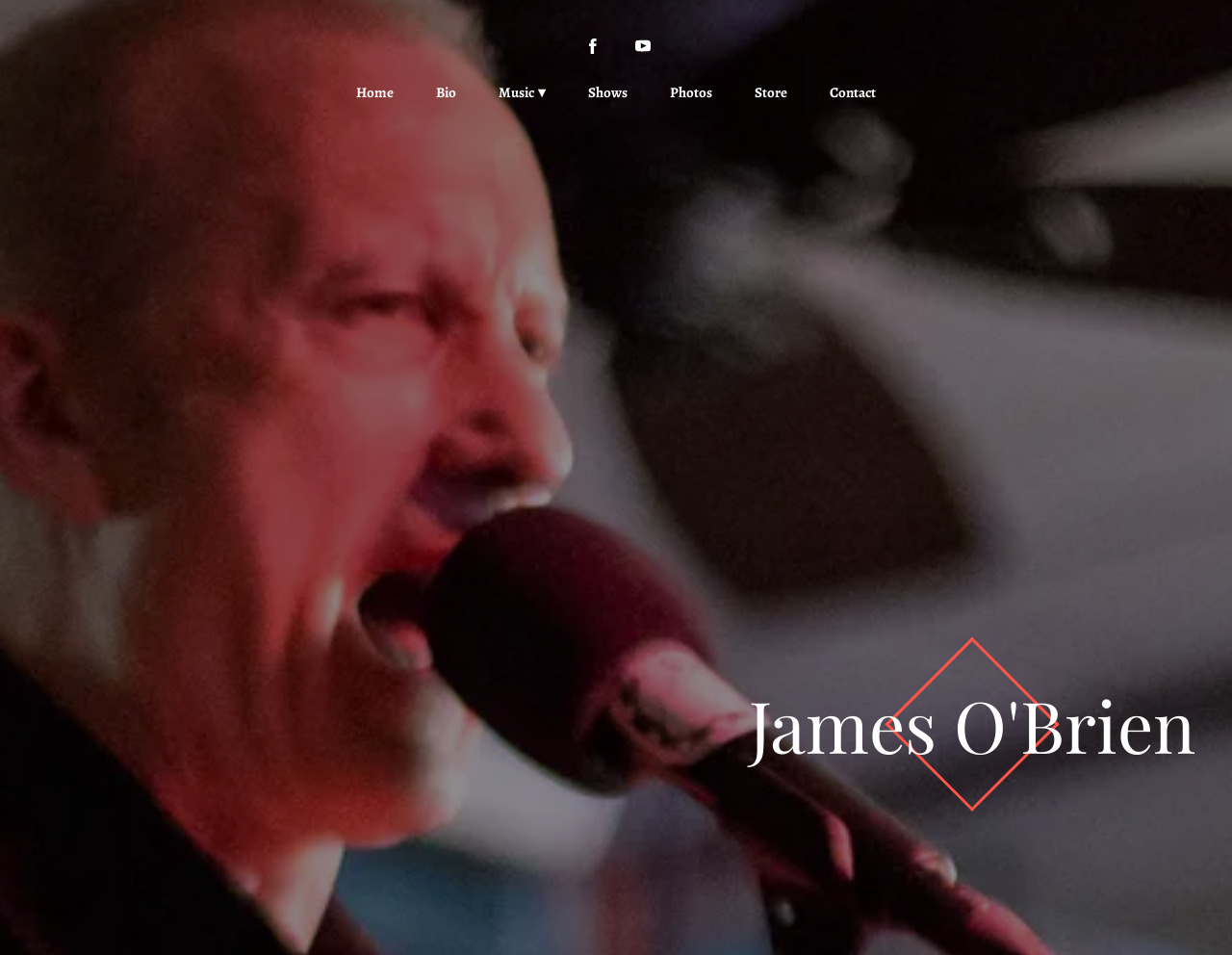Identify the bounding box coordinates of the region I need to click to complete this instruction: "explore James O'Brien's music".

[0.403, 0.081, 0.445, 0.114]